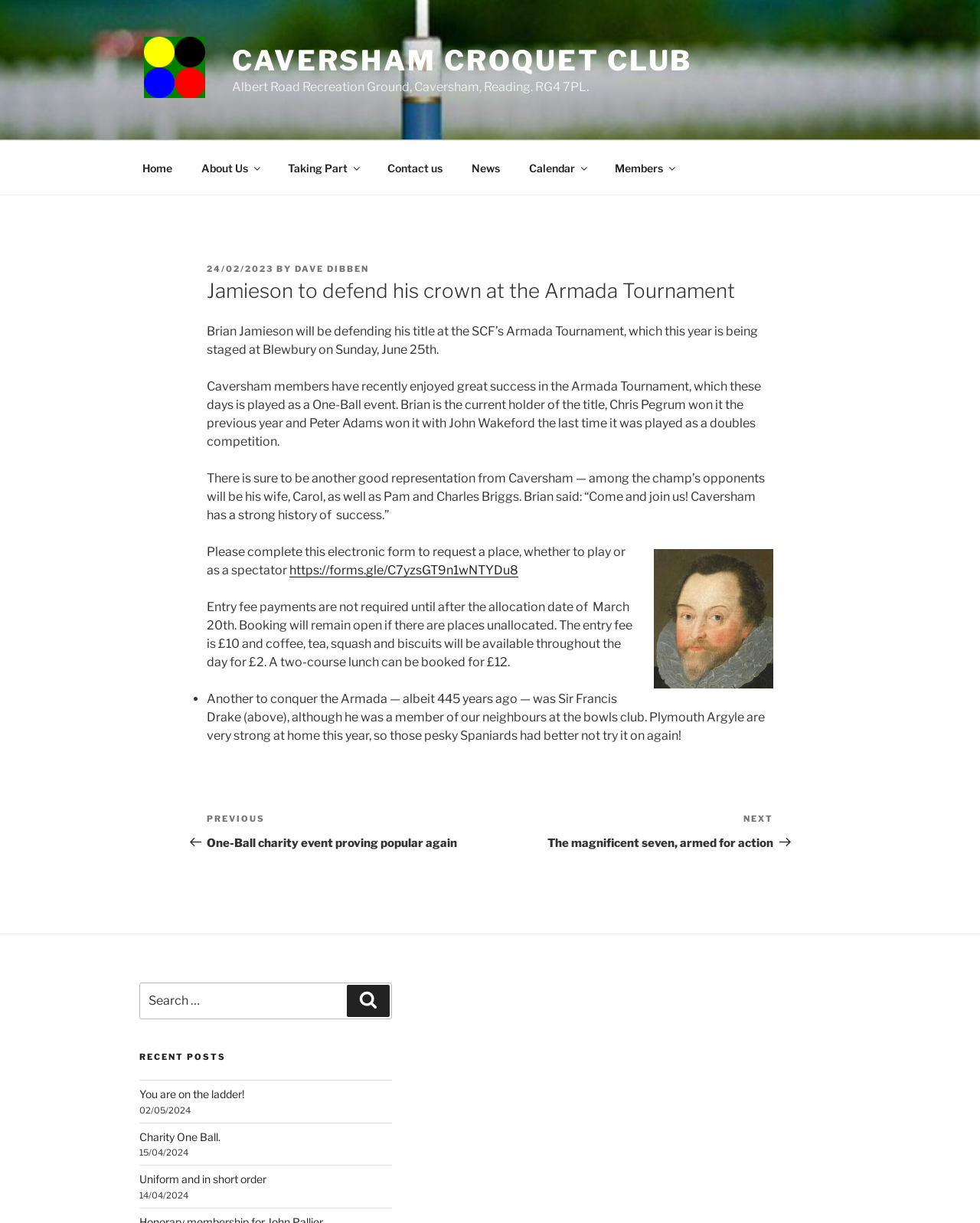Who wrote the post about the Armada Tournament?
Please give a detailed and elaborate answer to the question based on the image.

I found the answer by reading the link element with the bounding box coordinates [0.301, 0.215, 0.377, 0.224] which mentions the author of the post.